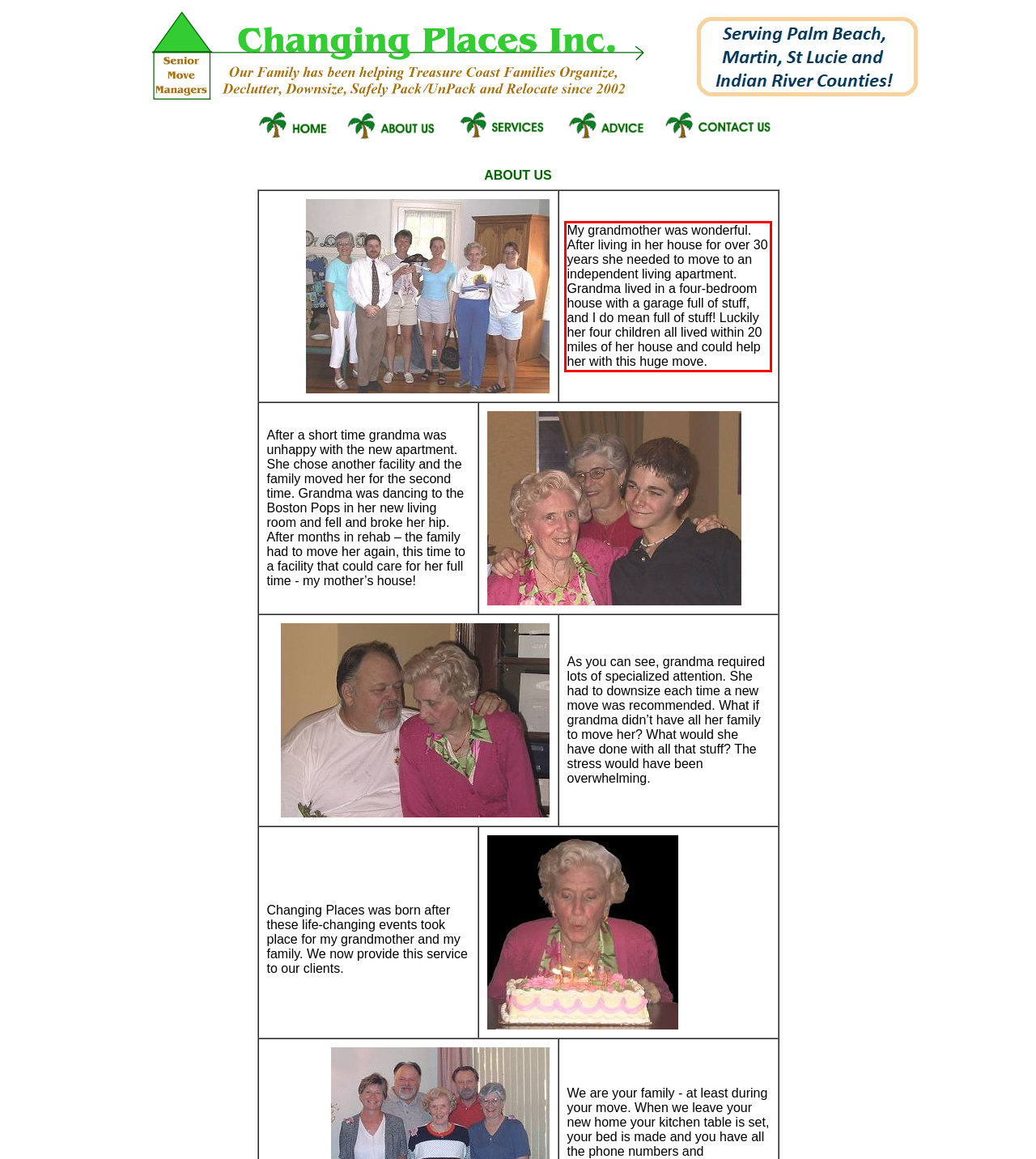Analyze the screenshot of the webpage that features a red bounding box and recognize the text content enclosed within this red bounding box.

My grandmother was wonderful. After living in her house for over 30 years she needed to move to an independent living apartment. Grandma lived in a four-bedroom house with a garage full of stuff, and I do mean full of stuff! Luckily her four children all lived within 20 miles of her house and could help her with this huge move.